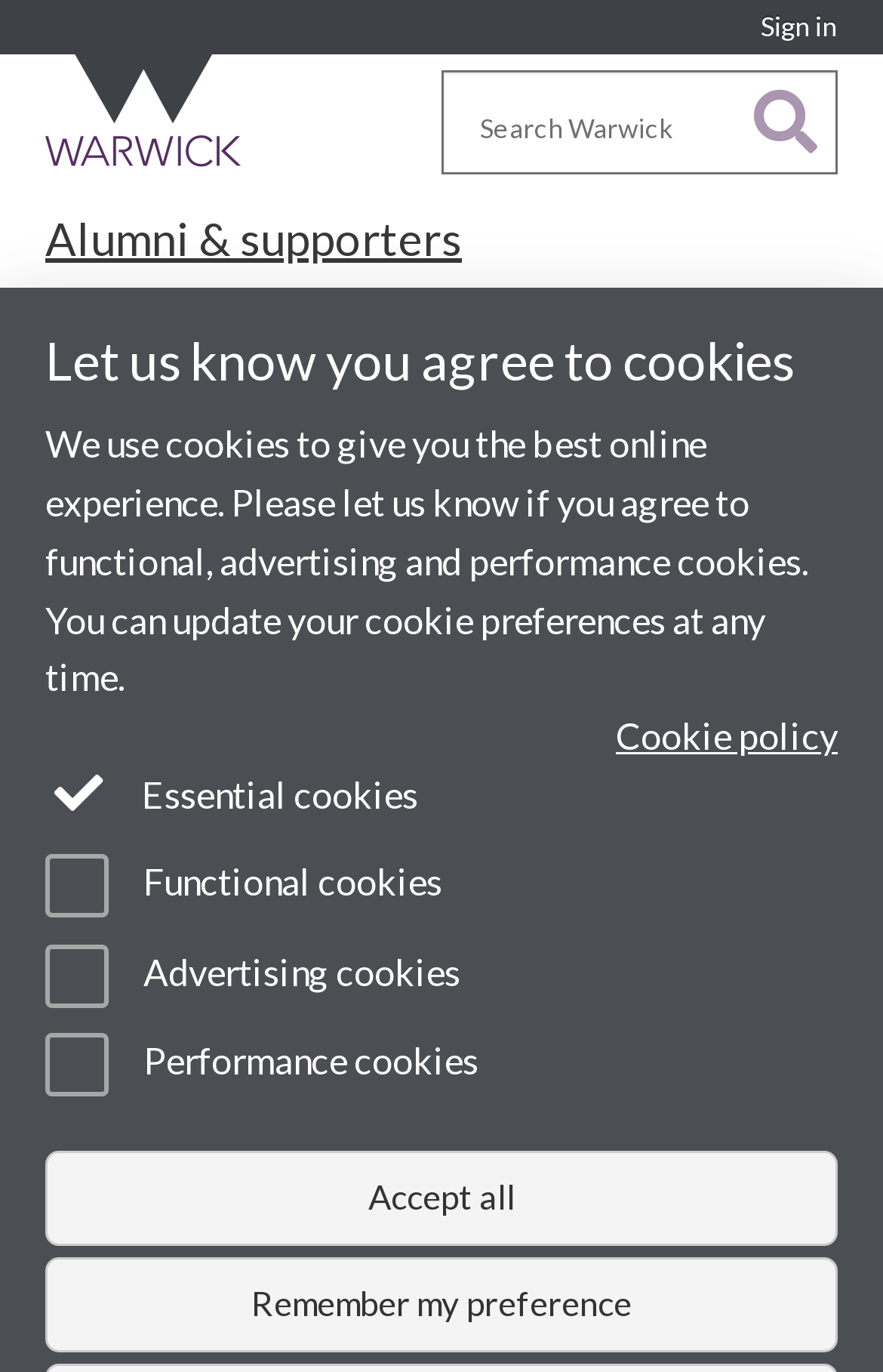Can you find the bounding box coordinates for the element to click on to achieve the instruction: "Read about Recruitment in Development and Alumni Engagement"?

[0.051, 0.228, 0.905, 0.302]